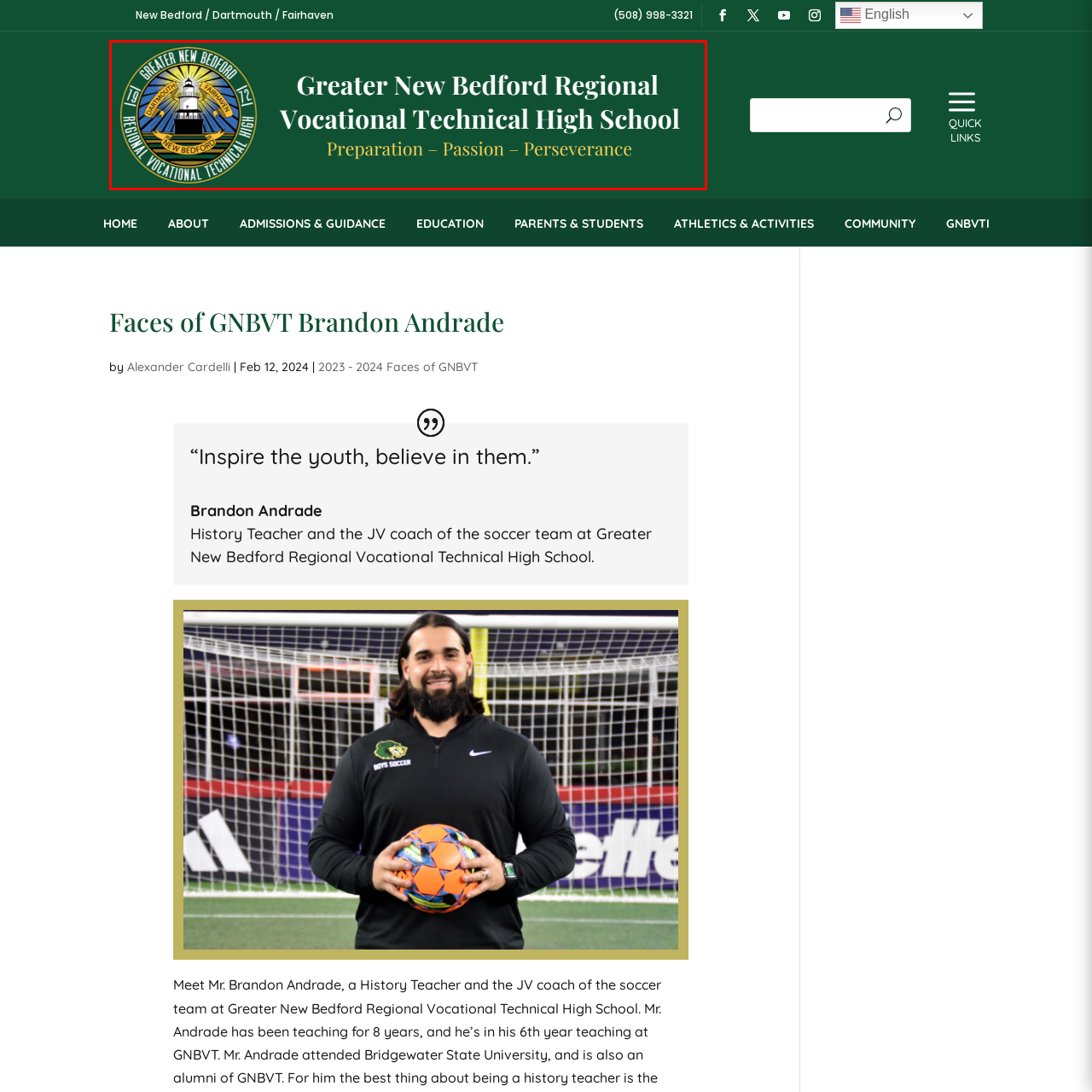Provide a comprehensive description of the image highlighted by the red bounding box.

This image displays the banner of the Greater New Bedford Regional Vocational Technical High School. The design features the school's emblem prominently at the left, showcasing a lighthouse symbolizing guidance and hope. The text reads "Greater New Bedford Regional Vocational Technical High School," prominently positioned in white, conveying a sense of prestige and identity. Below the main title, the motto "Preparation - Passion - Perseverance" emphasizes the school's commitment to equipping students with the essential skills and values for their future endeavors. The background is a deep green, providing a solid and supportive backdrop that enhances the overall visual impact of the banner.